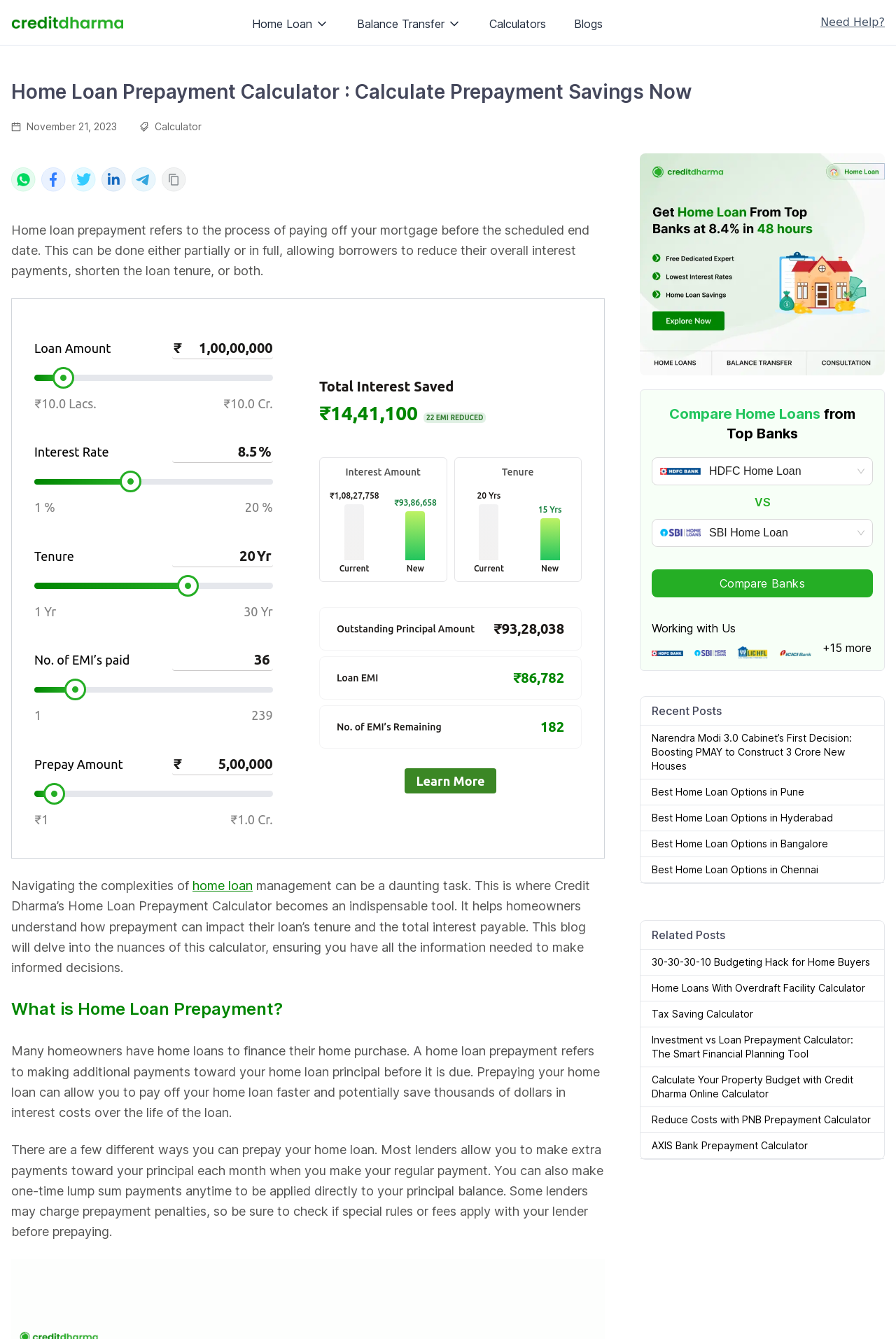Identify the bounding box coordinates of the clickable section necessary to follow the following instruction: "Click the 'Home Loan' link". The coordinates should be presented as four float numbers from 0 to 1, i.e., [left, top, right, bottom].

[0.281, 0.012, 0.367, 0.024]